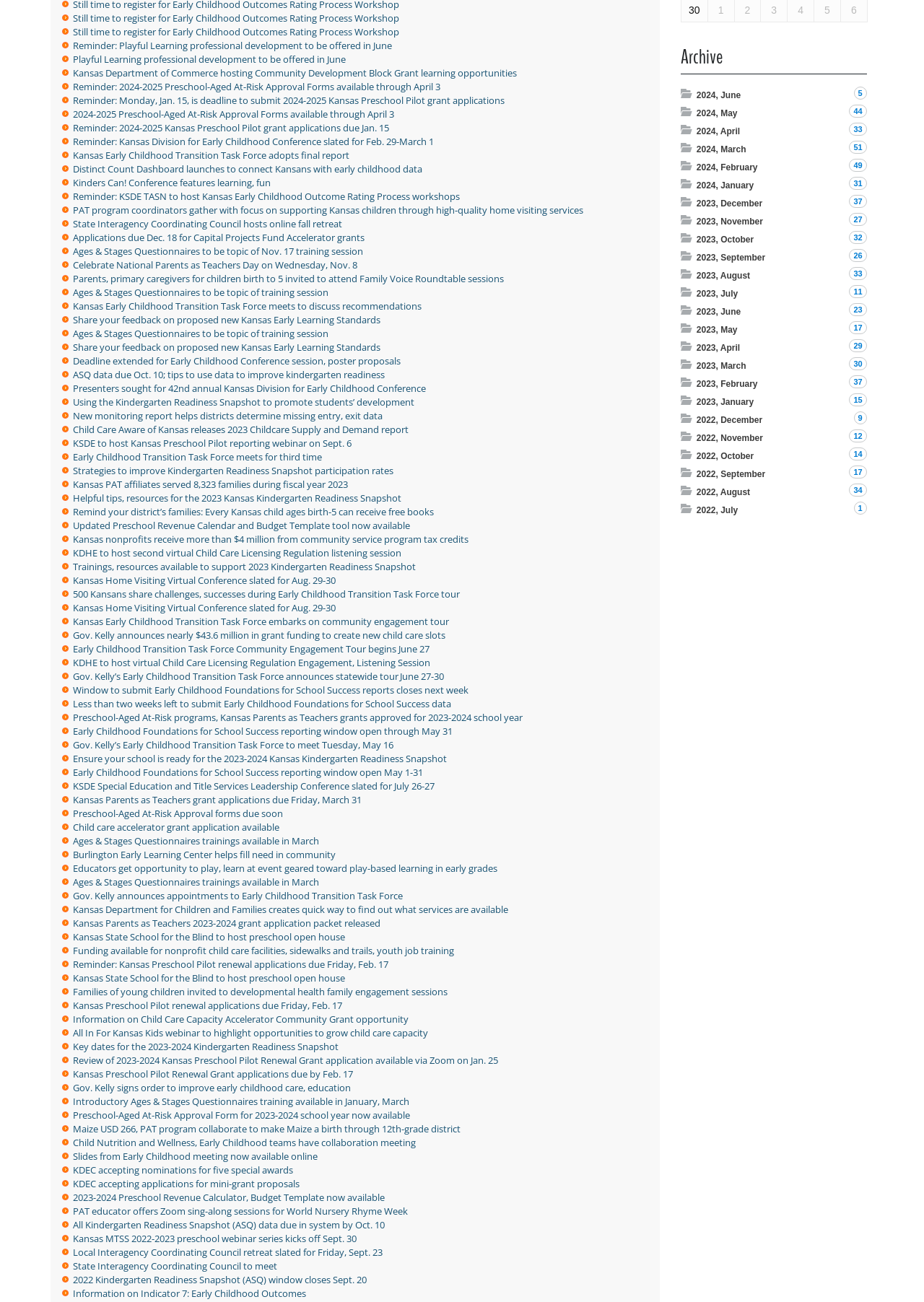What is the horizontal position of the last link?
From the screenshot, provide a brief answer in one word or phrase.

0.079